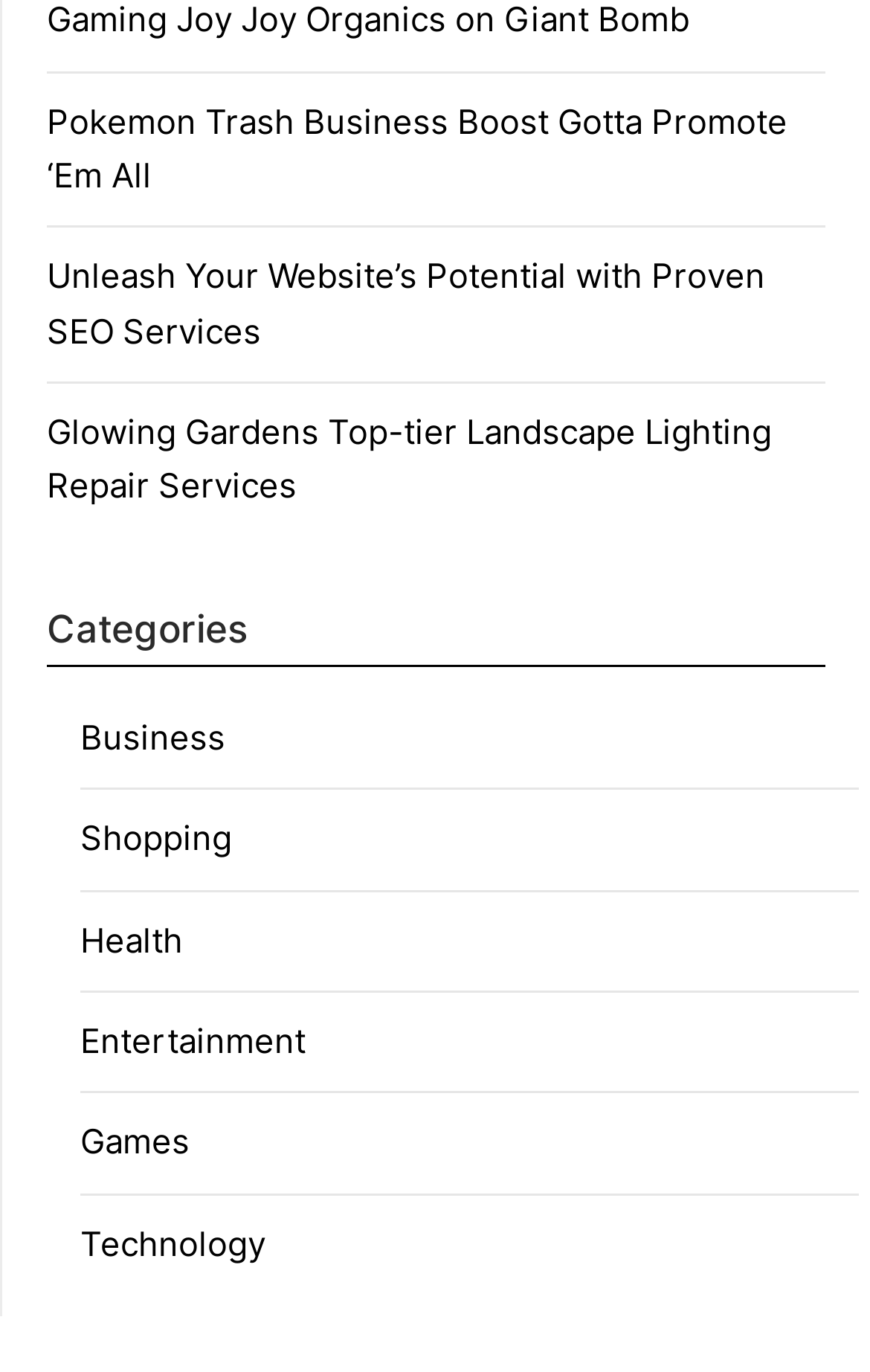Predict the bounding box coordinates of the area that should be clicked to accomplish the following instruction: "Discover 'Technology' related content". The bounding box coordinates should consist of four float numbers between 0 and 1, i.e., [left, top, right, bottom].

[0.092, 0.891, 0.305, 0.922]